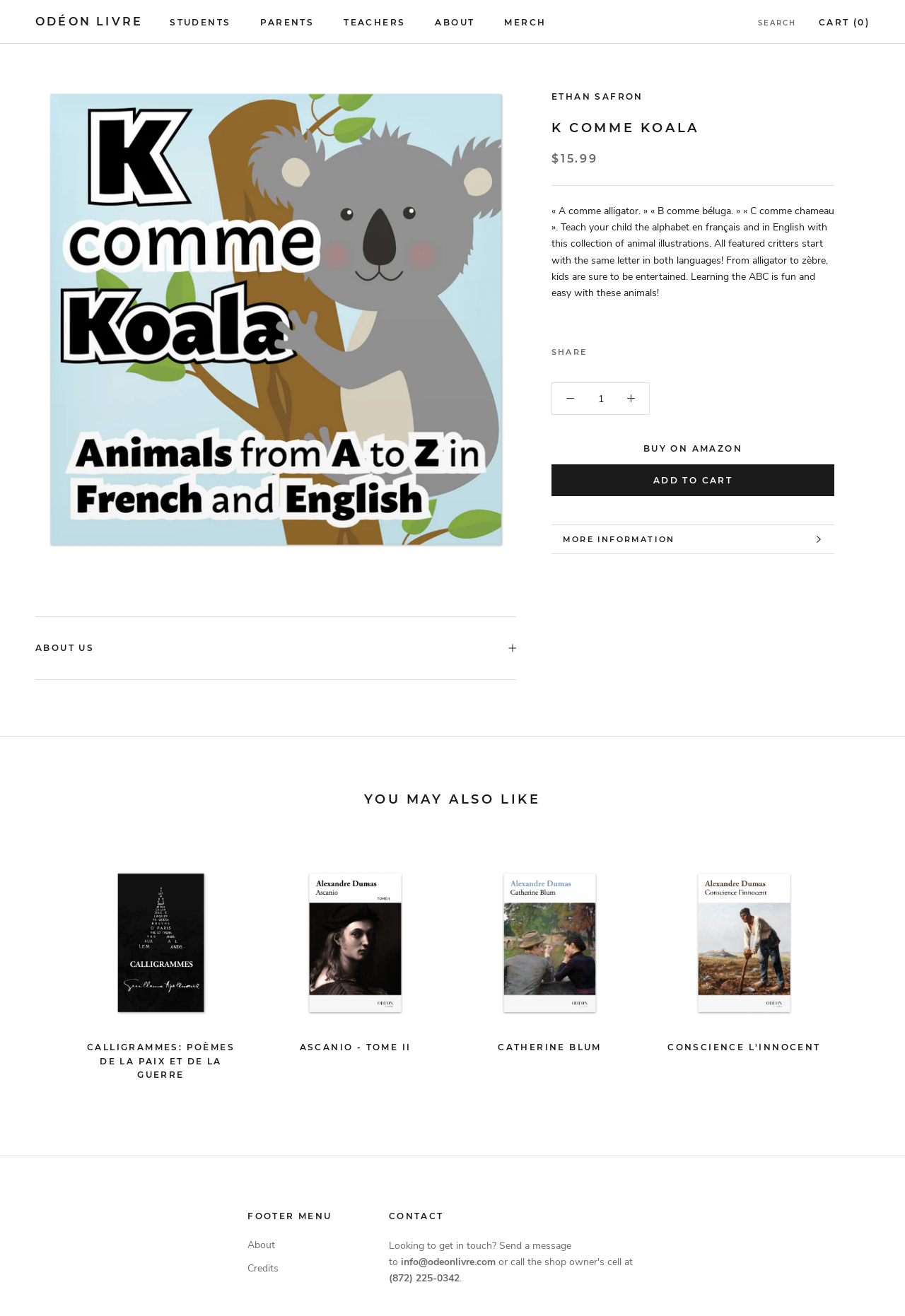Determine the bounding box coordinates of the target area to click to execute the following instruction: "Search for a book."

[0.837, 0.013, 0.88, 0.022]